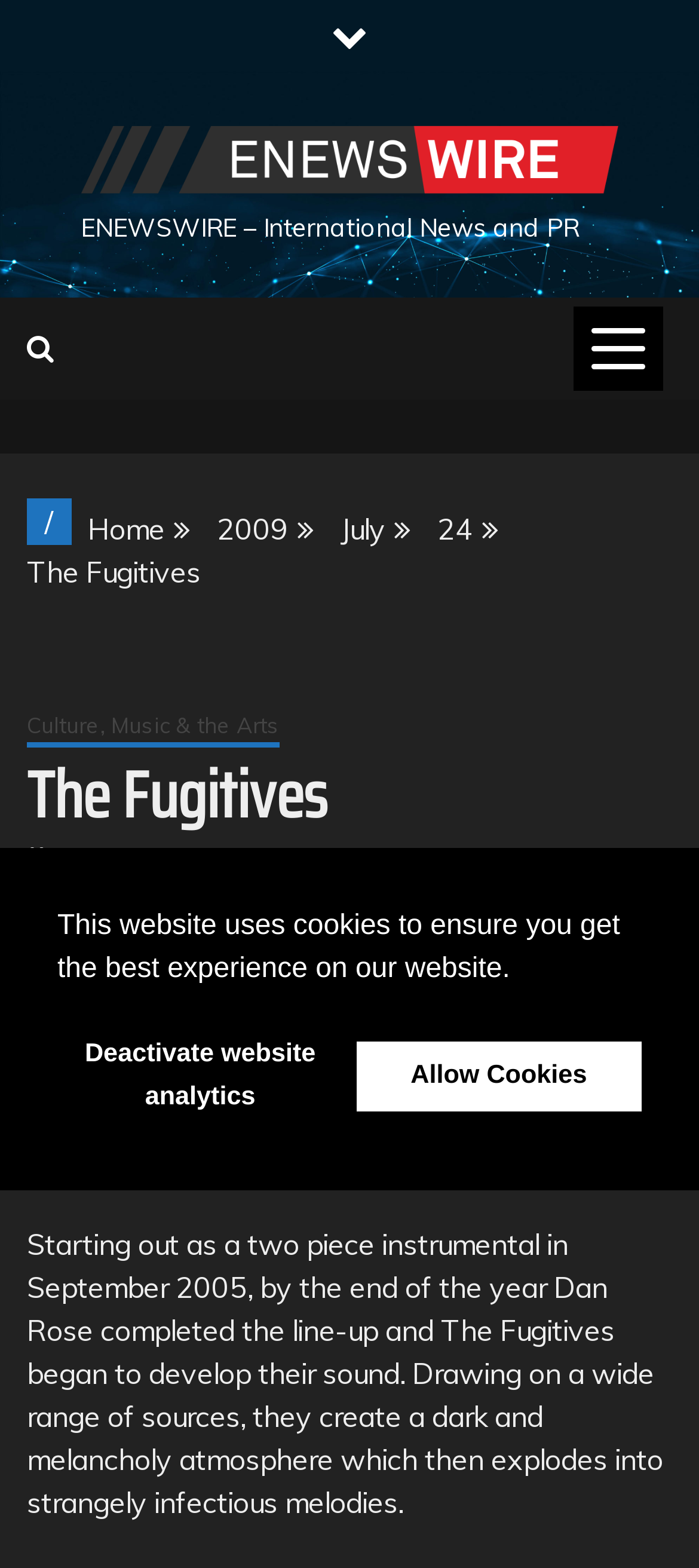Where is The Fugitives from?
Based on the image, provide a one-word or brief-phrase response.

Sheffield